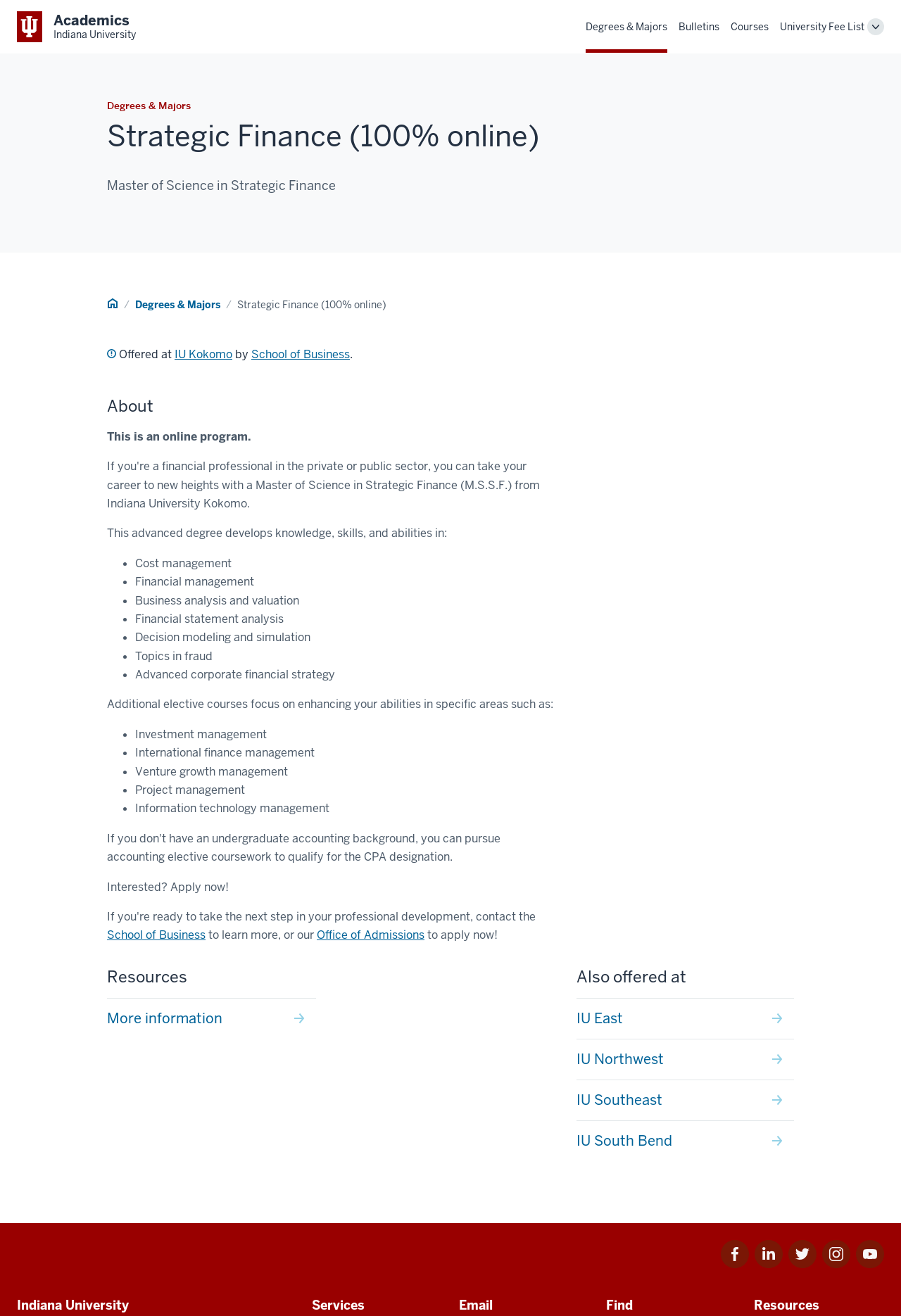Provide the bounding box coordinates of the HTML element this sentence describes: "Liechtenstein Population". The bounding box coordinates consist of four float numbers between 0 and 1, i.e., [left, top, right, bottom].

None